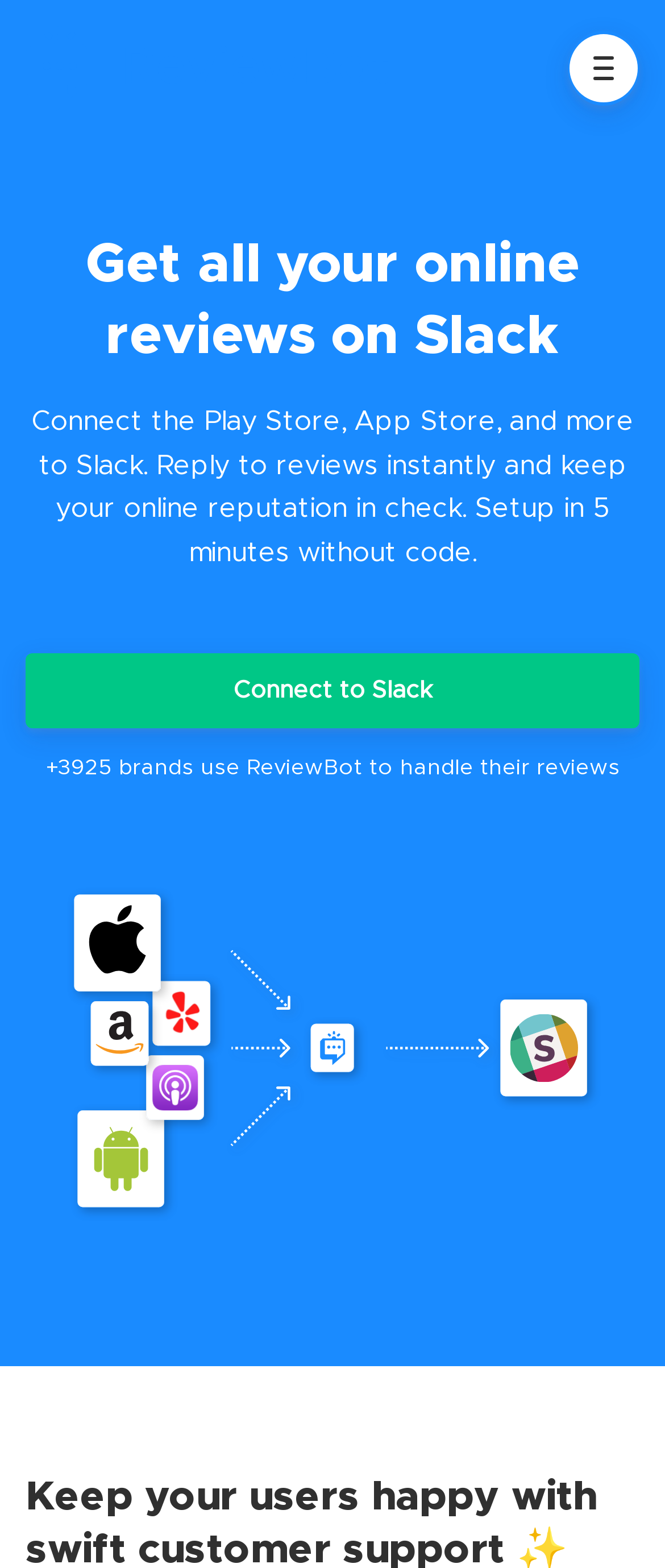What is the platform that ReviewBot integrates with?
Using the image, answer in one word or phrase.

Slack